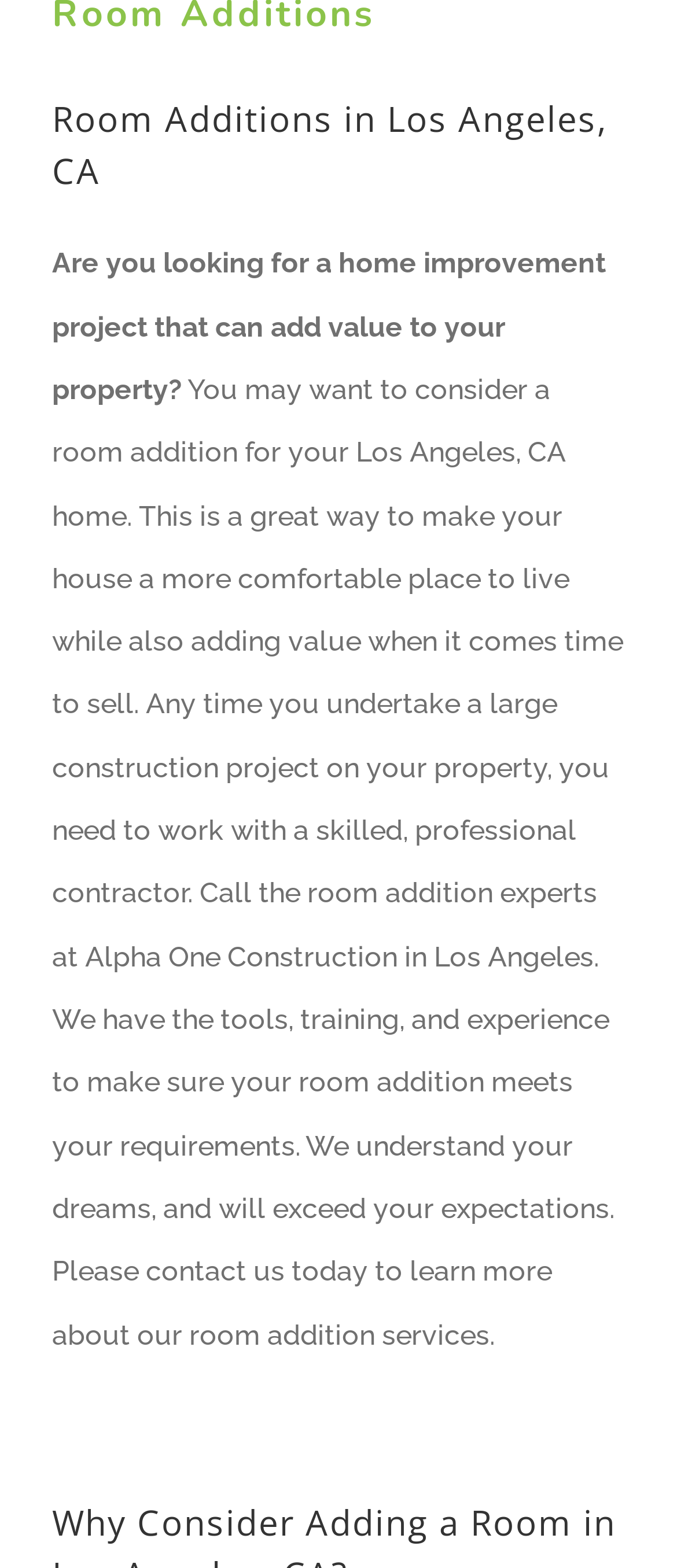Extract the bounding box coordinates of the UI element described: "Landscape, Patios and Decks". Provide the coordinates in the format [left, top, right, bottom] with values ranging from 0 to 1.

[0.0, 0.289, 0.874, 0.35]